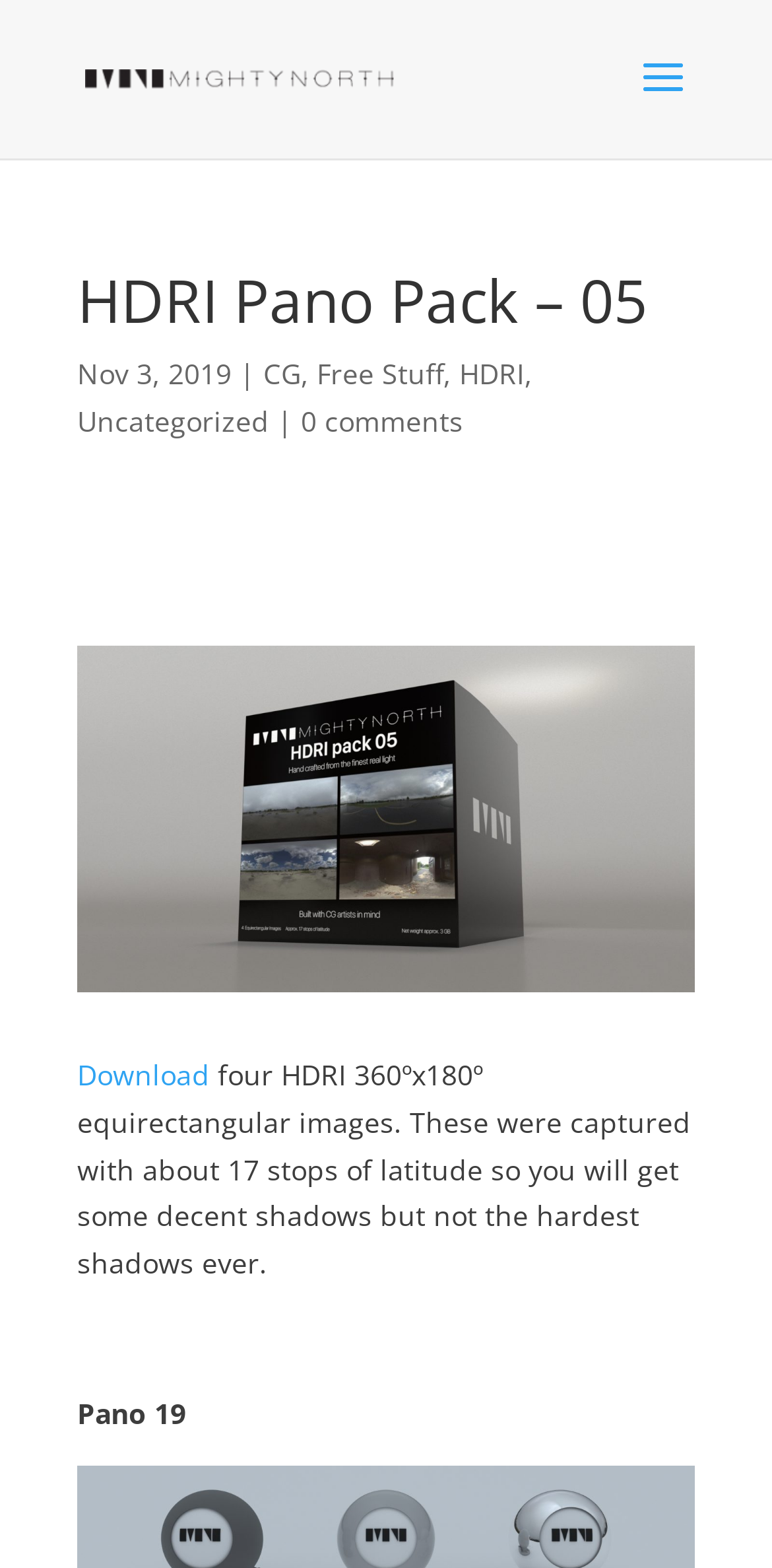Please identify the bounding box coordinates of the element that needs to be clicked to execute the following command: "Read about Pano 19". Provide the bounding box using four float numbers between 0 and 1, formatted as [left, top, right, bottom].

[0.1, 0.889, 0.241, 0.913]